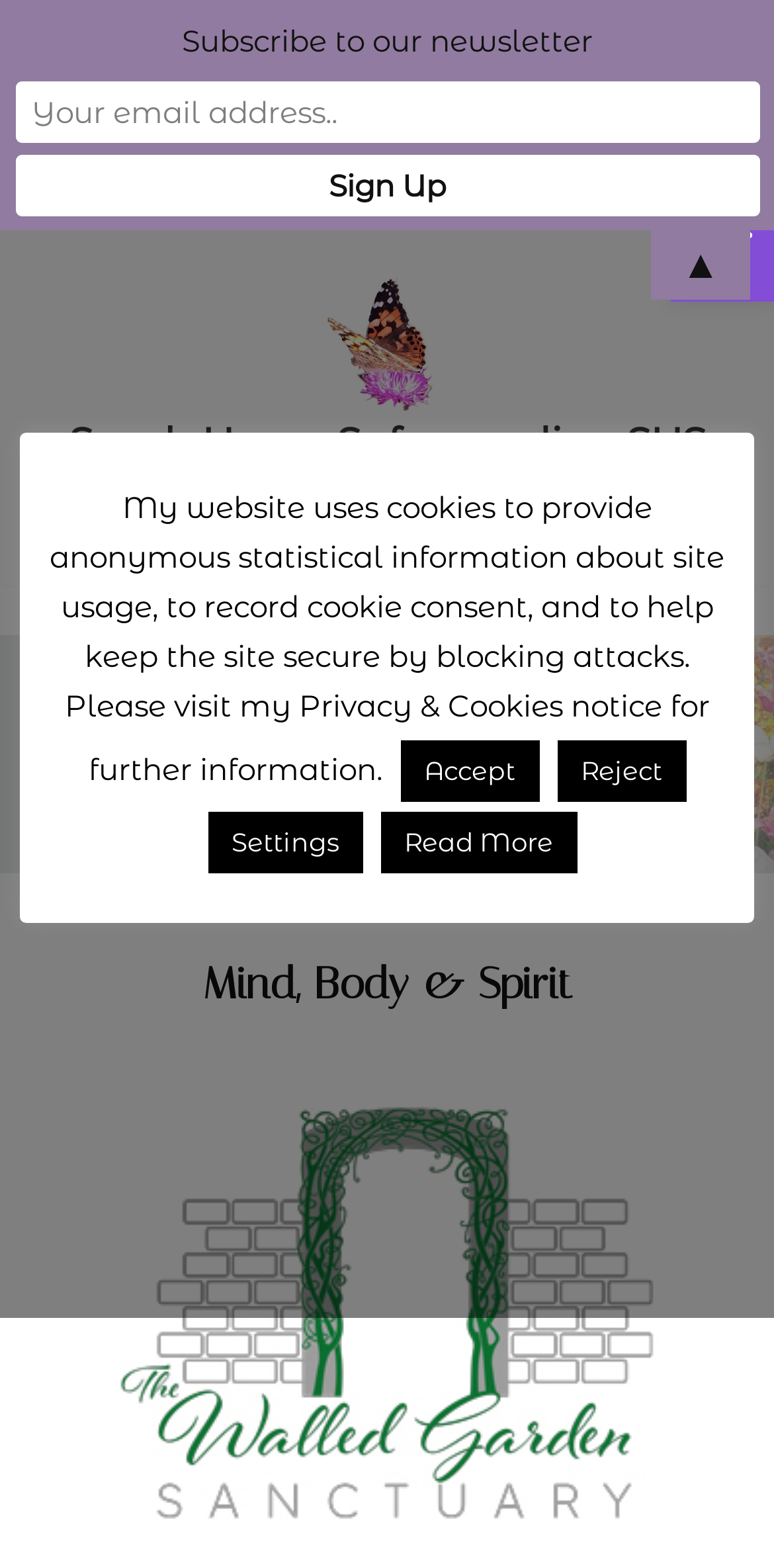What is the logo of the Walled Garden Sanctuary?
Please respond to the question with a detailed and well-explained answer.

The link 'WalledGardenSanctuary Logosmall' contains an image, which is likely the logo of the Walled Garden Sanctuary.